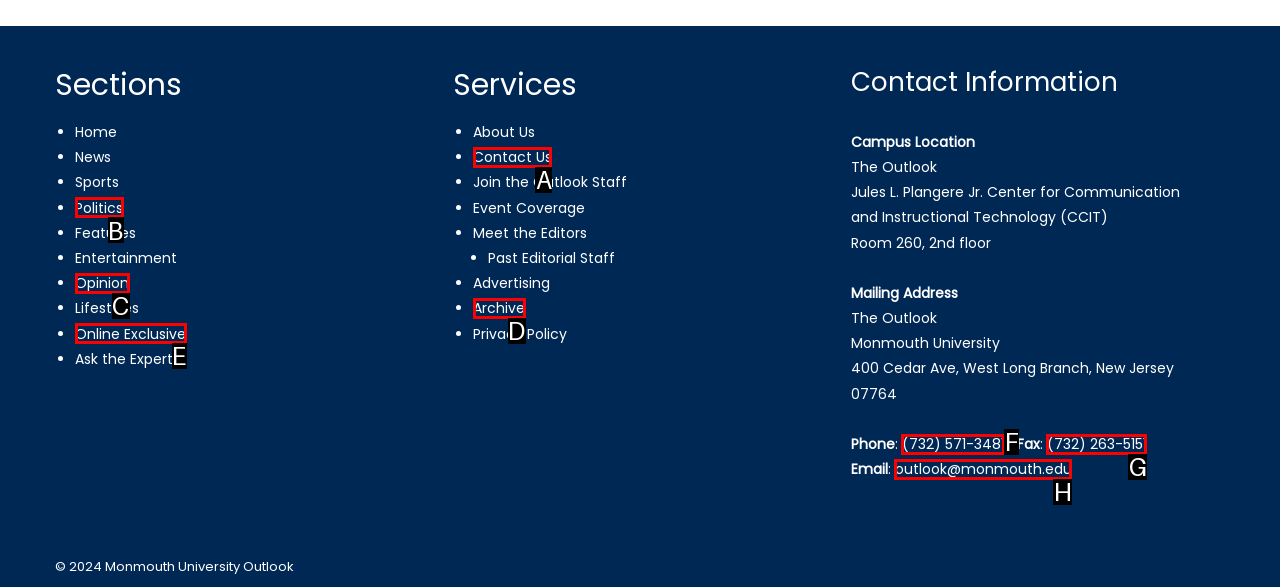Select the letter of the option that should be clicked to achieve the specified task: Click on Contact Us. Respond with just the letter.

A